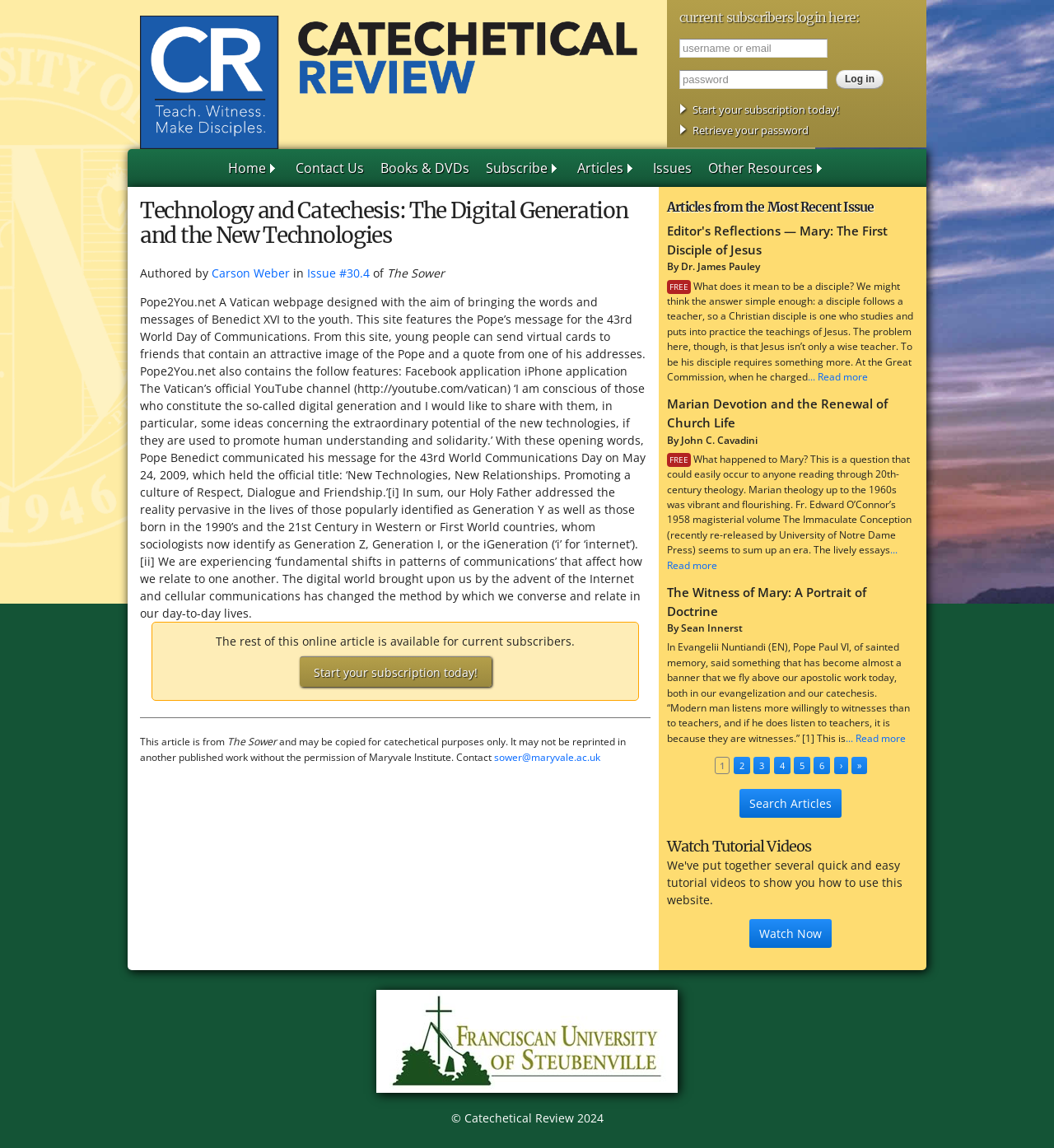Find the bounding box coordinates of the clickable area that will achieve the following instruction: "Search Articles".

[0.702, 0.687, 0.798, 0.712]